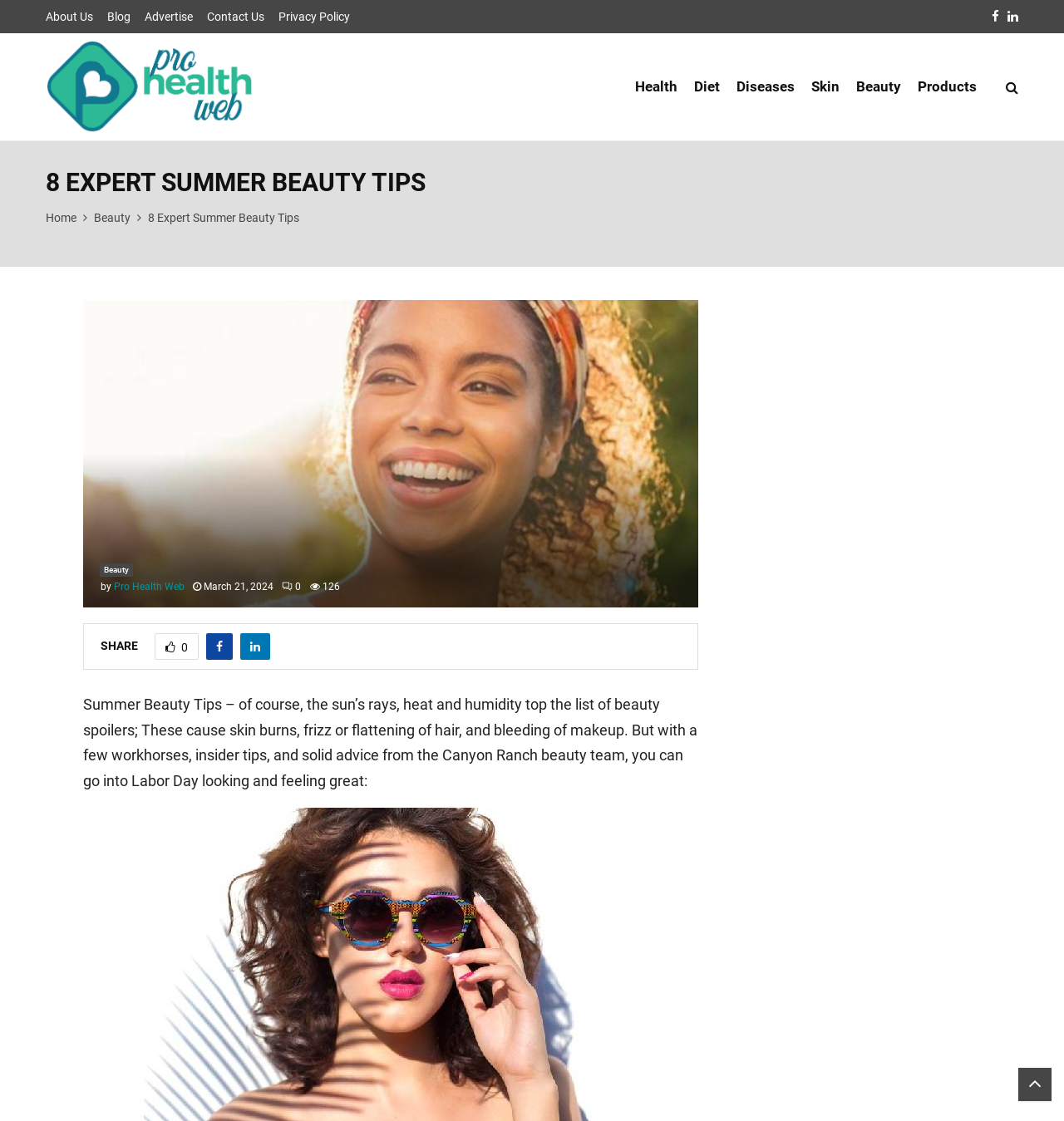Please locate the bounding box coordinates of the region I need to click to follow this instruction: "go to home page".

None